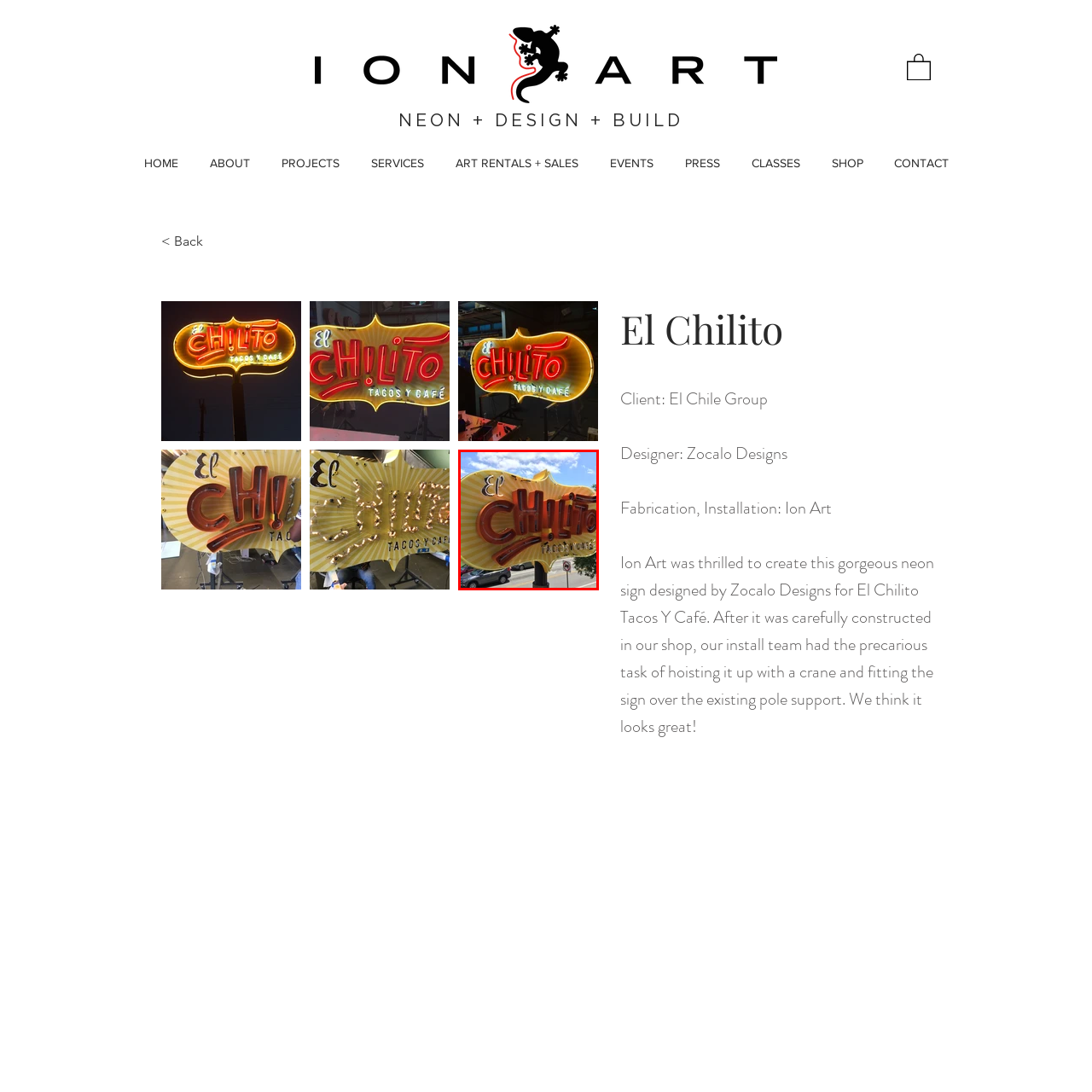Detail the contents of the image within the red outline in an elaborate manner.

The image showcases a vibrant neon sign for "El Chilito Tacos Y Café," prominently displaying the name "CH¡LITO" in bold, illuminated lettering. The sign features a cheerful yellow background with sunburst patterns that enhance its visibility and charm. Below the main name, "TACOS Y CAFÉ" is elegantly scripted in a smaller size, suggesting the establishment's offerings. The sign is affixed to a pole against a clear blue sky, complementing the lively atmosphere of the location. This striking design, created by Zocalo Designs and fabricated by Ion Art, adds a captivating visual element to the streetscape, inviting passersby to experience the flavors of El Chilito.